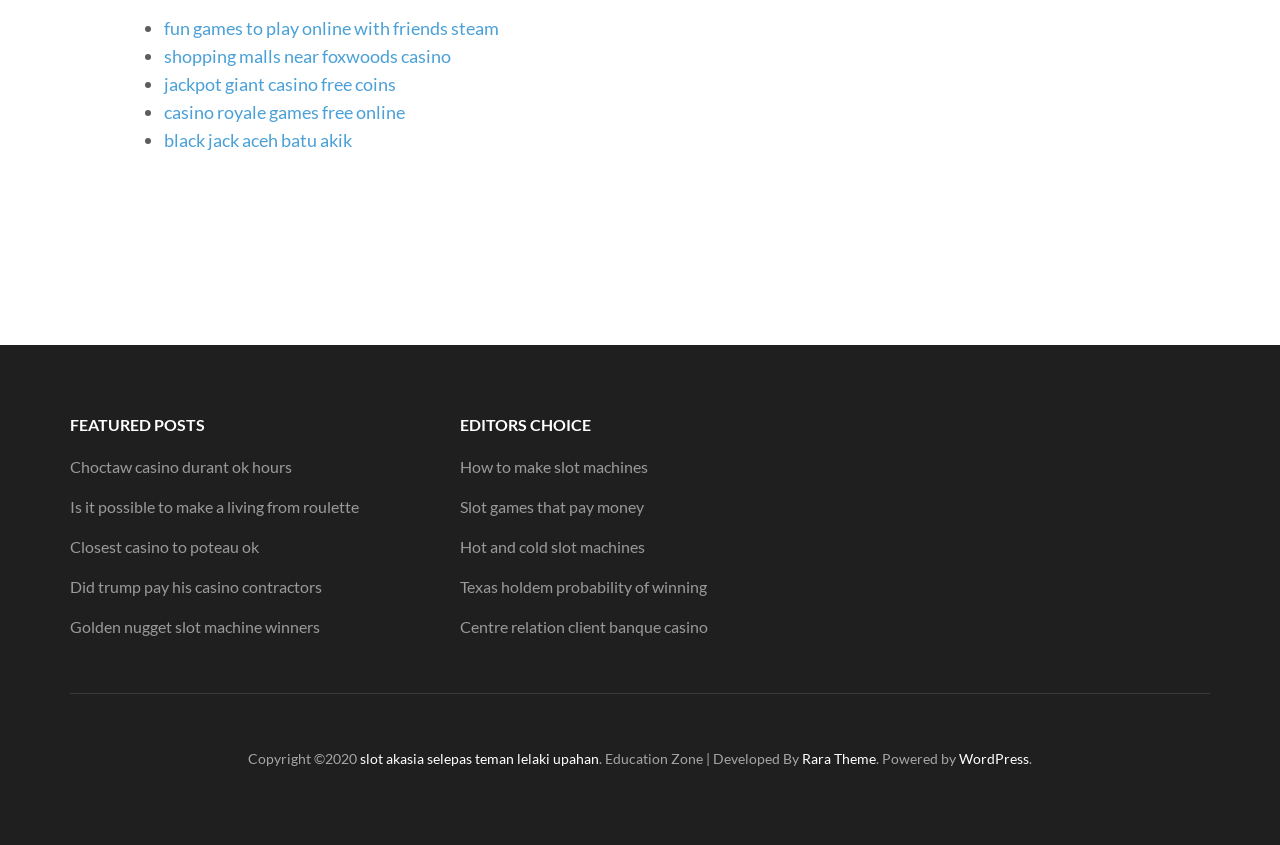What is the theme of the links on the left side of the webpage?
Please give a detailed and thorough answer to the question, covering all relevant points.

The links on the left side of the webpage, such as 'fun games to play online with friends steam' and 'jackpot giant casino free coins', are all related to online games and casinos, indicating that the theme of these links is online gaming and casinos.